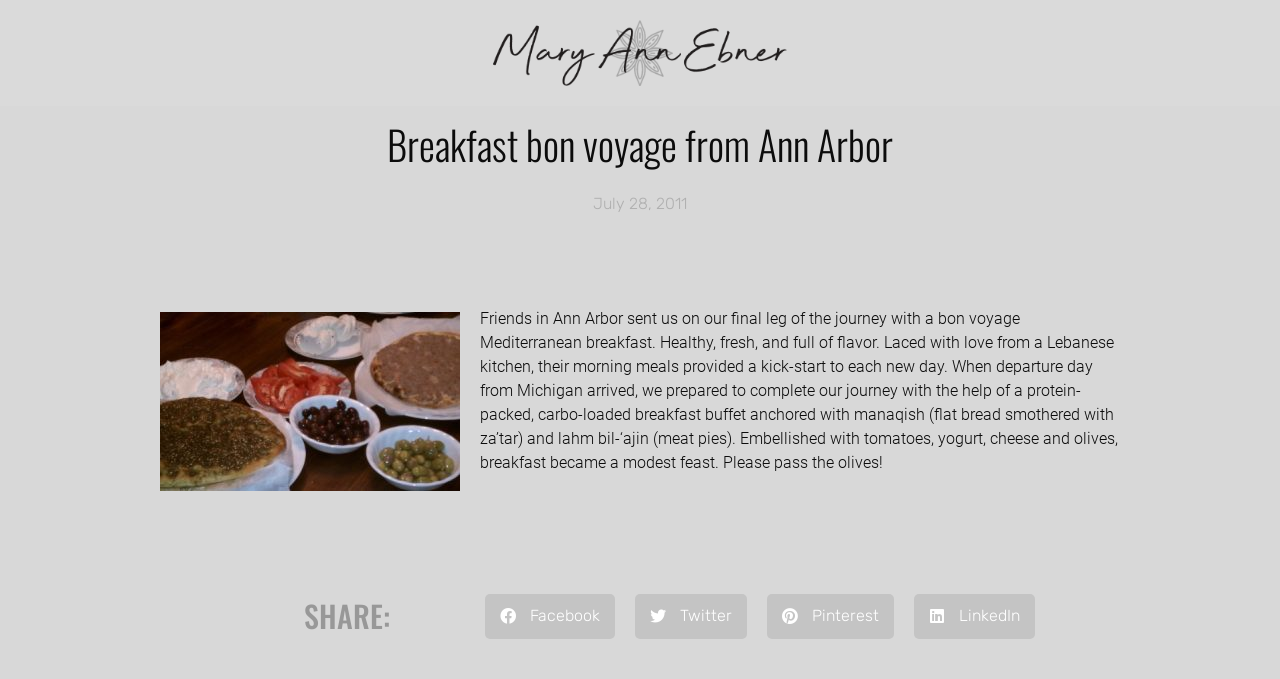What is the main ingredient of manaqish?
Based on the image, respond with a single word or phrase.

za'tar